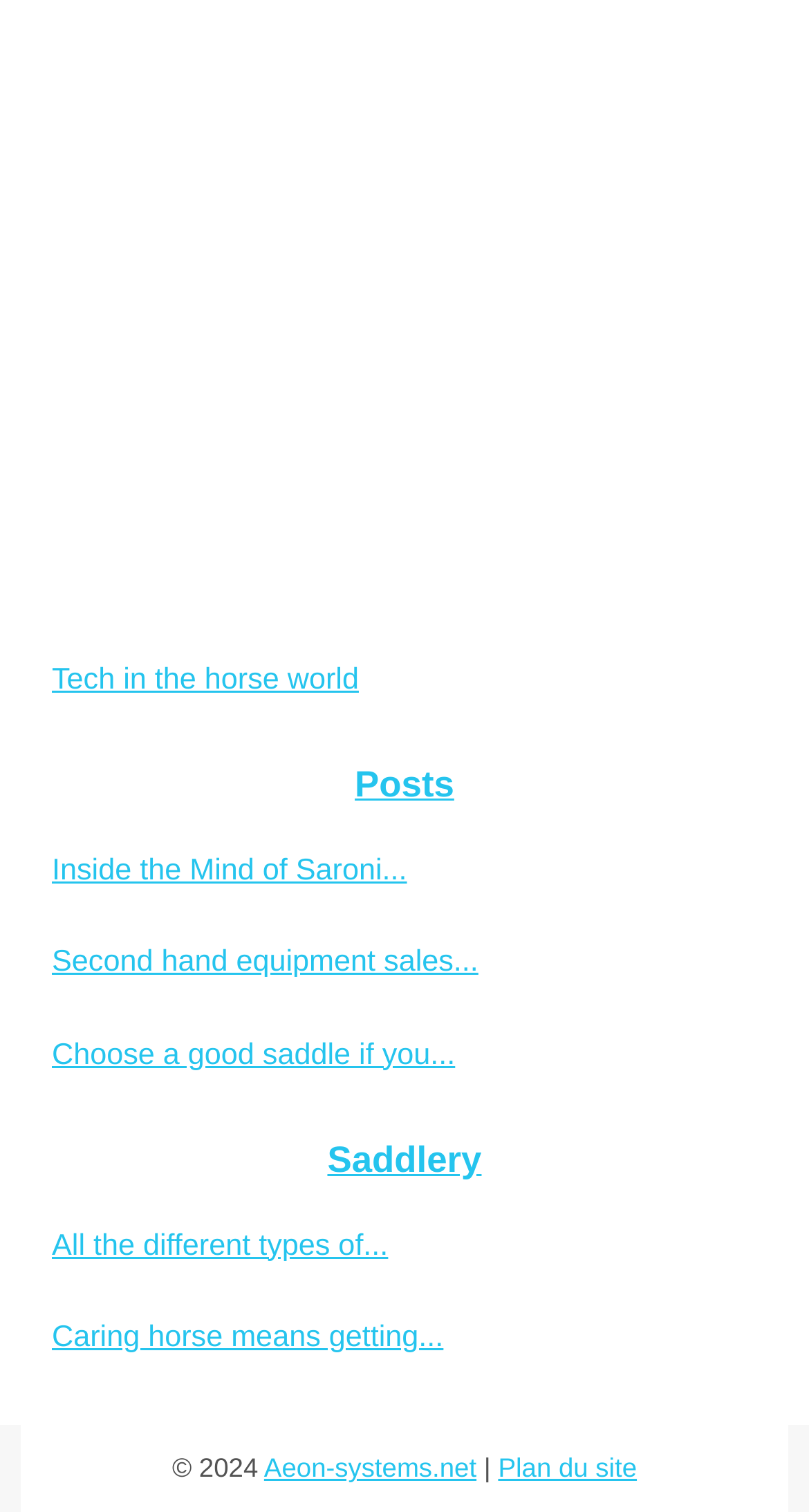Please give the bounding box coordinates of the area that should be clicked to fulfill the following instruction: "Check the website's copyright information". The coordinates should be in the format of four float numbers from 0 to 1, i.e., [left, top, right, bottom].

[0.213, 0.961, 0.326, 0.981]